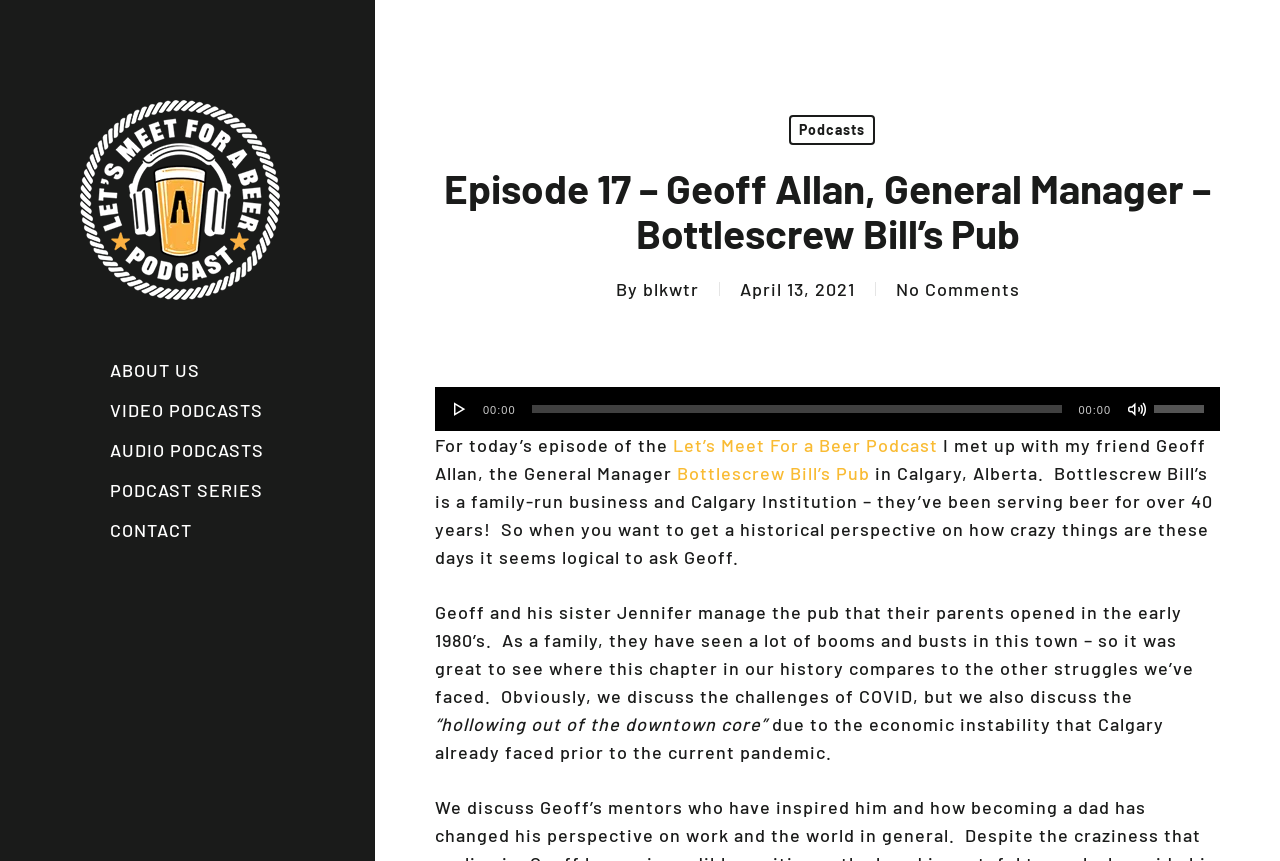Ascertain the bounding box coordinates for the UI element detailed here: "00:00". The coordinates should be provided as [left, top, right, bottom] with each value being a float between 0 and 1.

[0.415, 0.47, 0.83, 0.48]